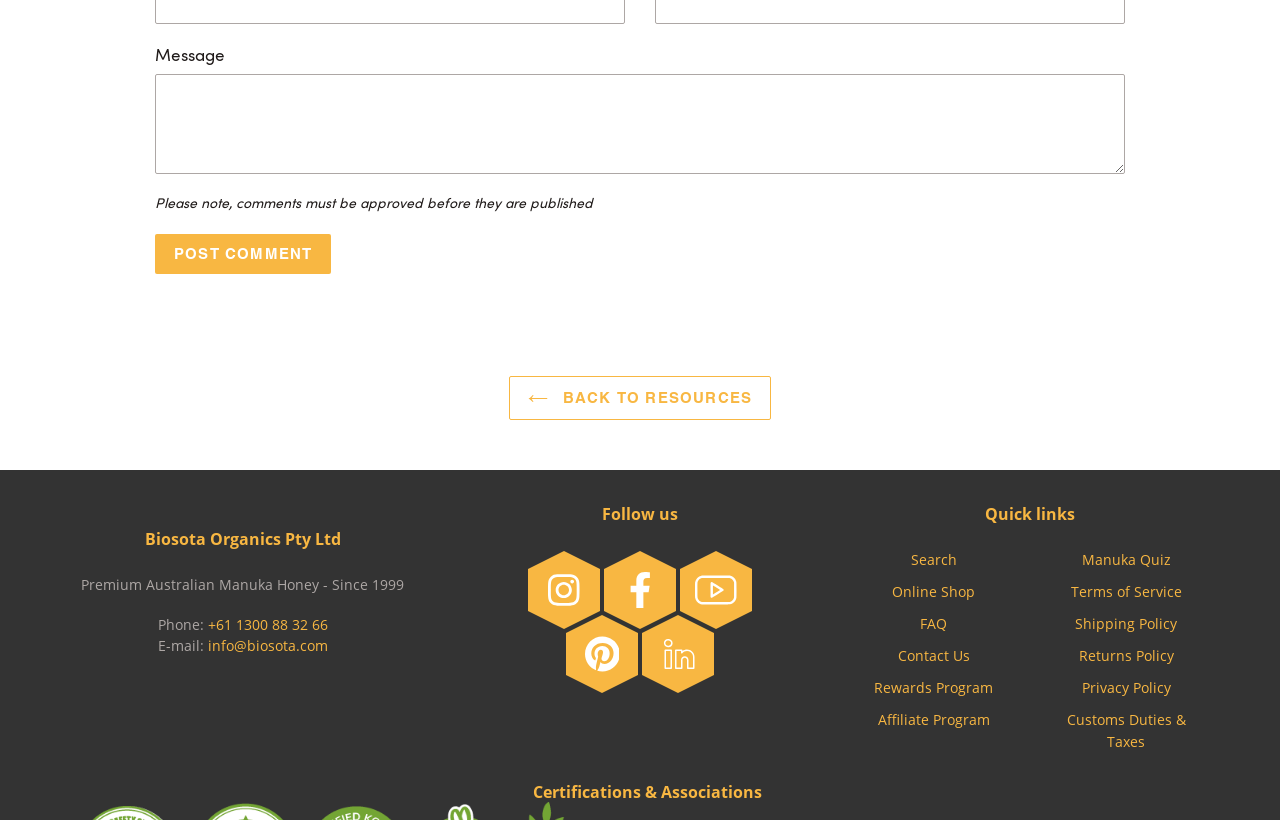What are the quick links on the webpage?
Please provide a comprehensive answer based on the visual information in the image.

I found the quick links by looking at the link elements in the 'Quick links' section which includes links to 'Search', 'Online Shop', 'FAQ', and other pages.